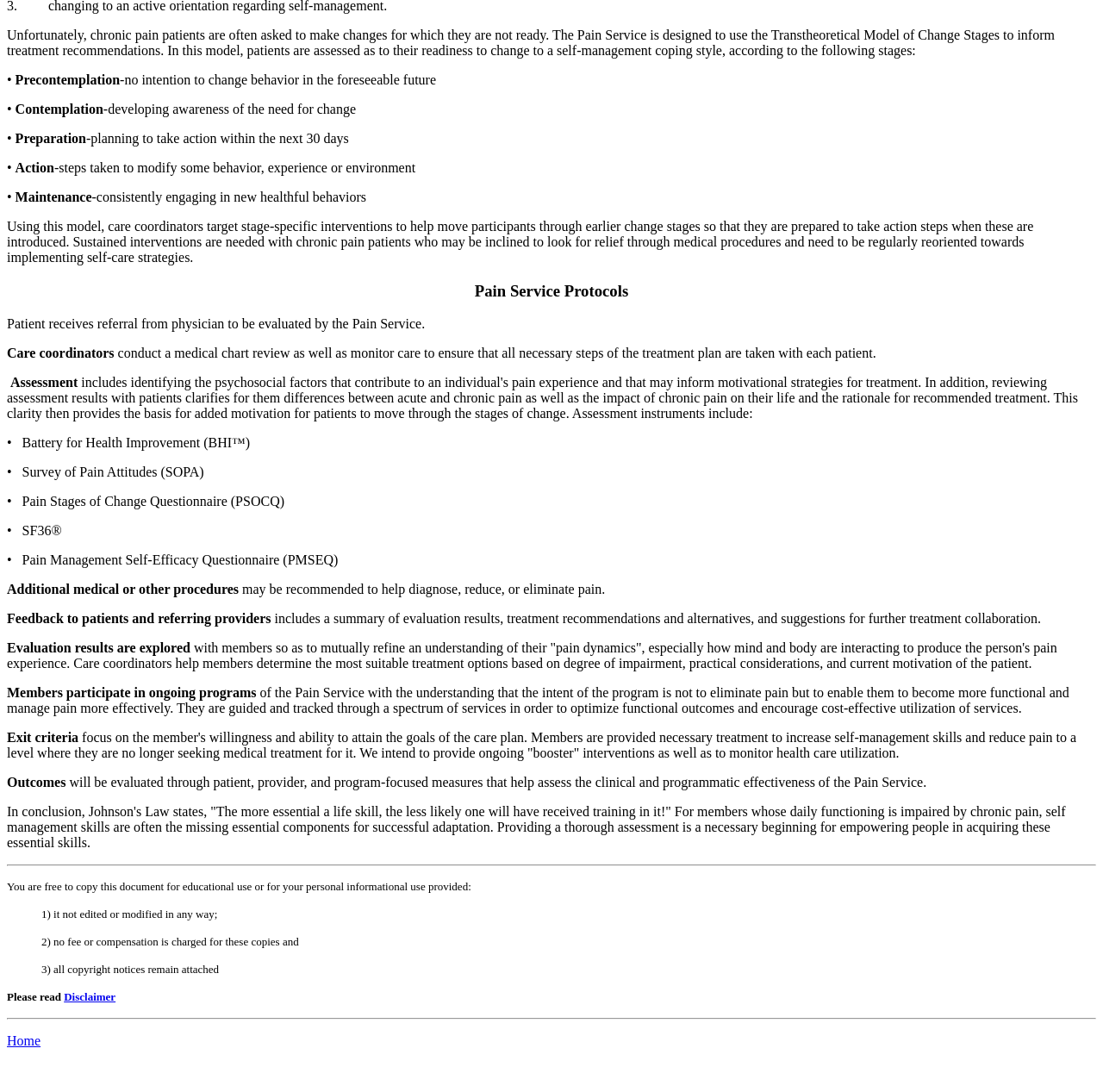Please determine the bounding box coordinates for the element with the description: "Disclaimer".

[0.058, 0.907, 0.105, 0.919]